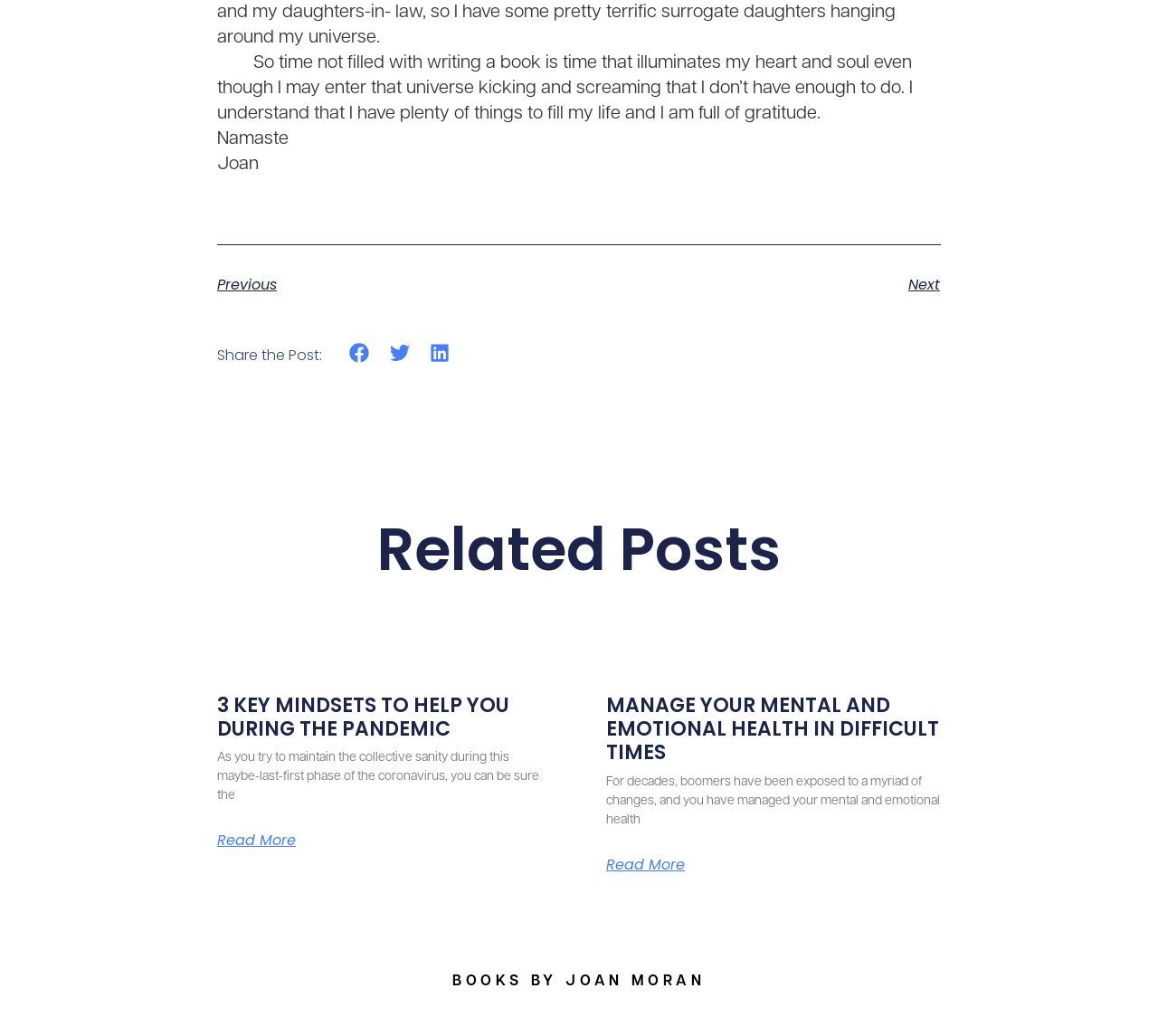Provide the bounding box coordinates for the UI element that is described as: "Next Domestic abuse".

None